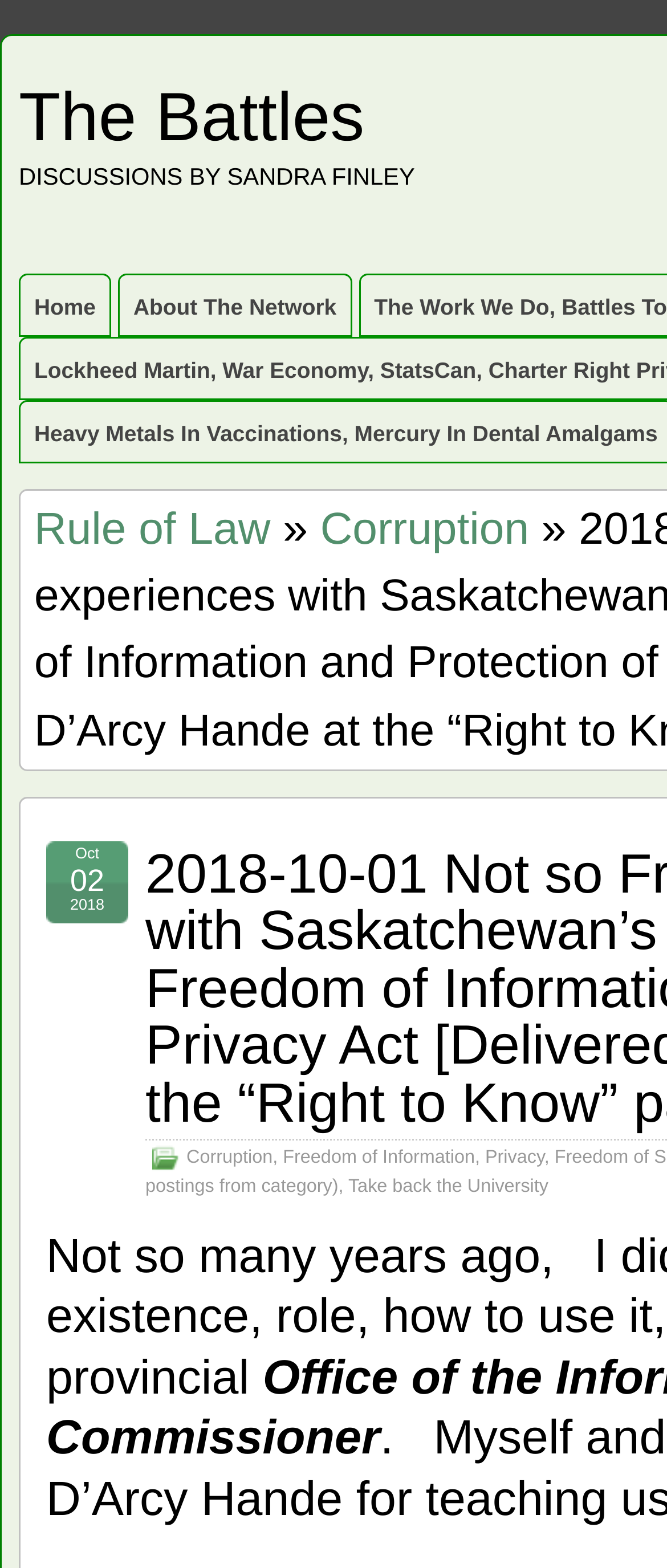Extract the text of the main heading from the webpage.

2018-10-01 Not so Free: My experiences with Saskatchewan’s Local Authority Freedom of Information and Protection of Privacy Act [Delivered by D’Arcy Hande at the “Right to Know” panel, Regina, Sask.]